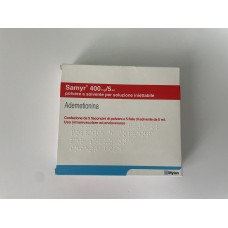Respond with a single word or phrase:
What are the therapeutic areas of focus for this formulation?

Liver function and mental health